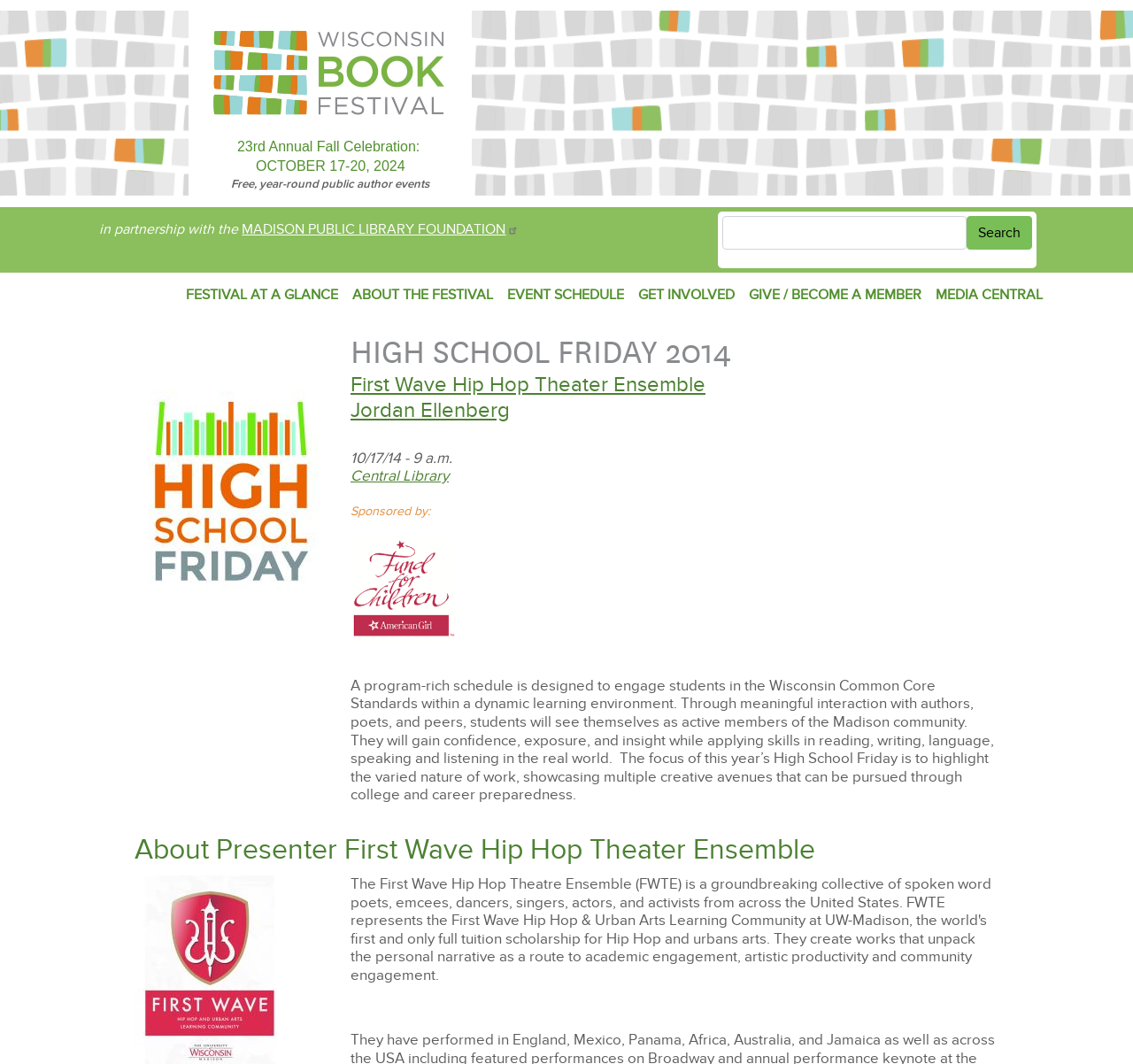Locate the bounding box coordinates of the element that needs to be clicked to carry out the instruction: "Read about High School Friday 2014". The coordinates should be given as four float numbers ranging from 0 to 1, i.e., [left, top, right, bottom].

[0.309, 0.31, 0.881, 0.35]